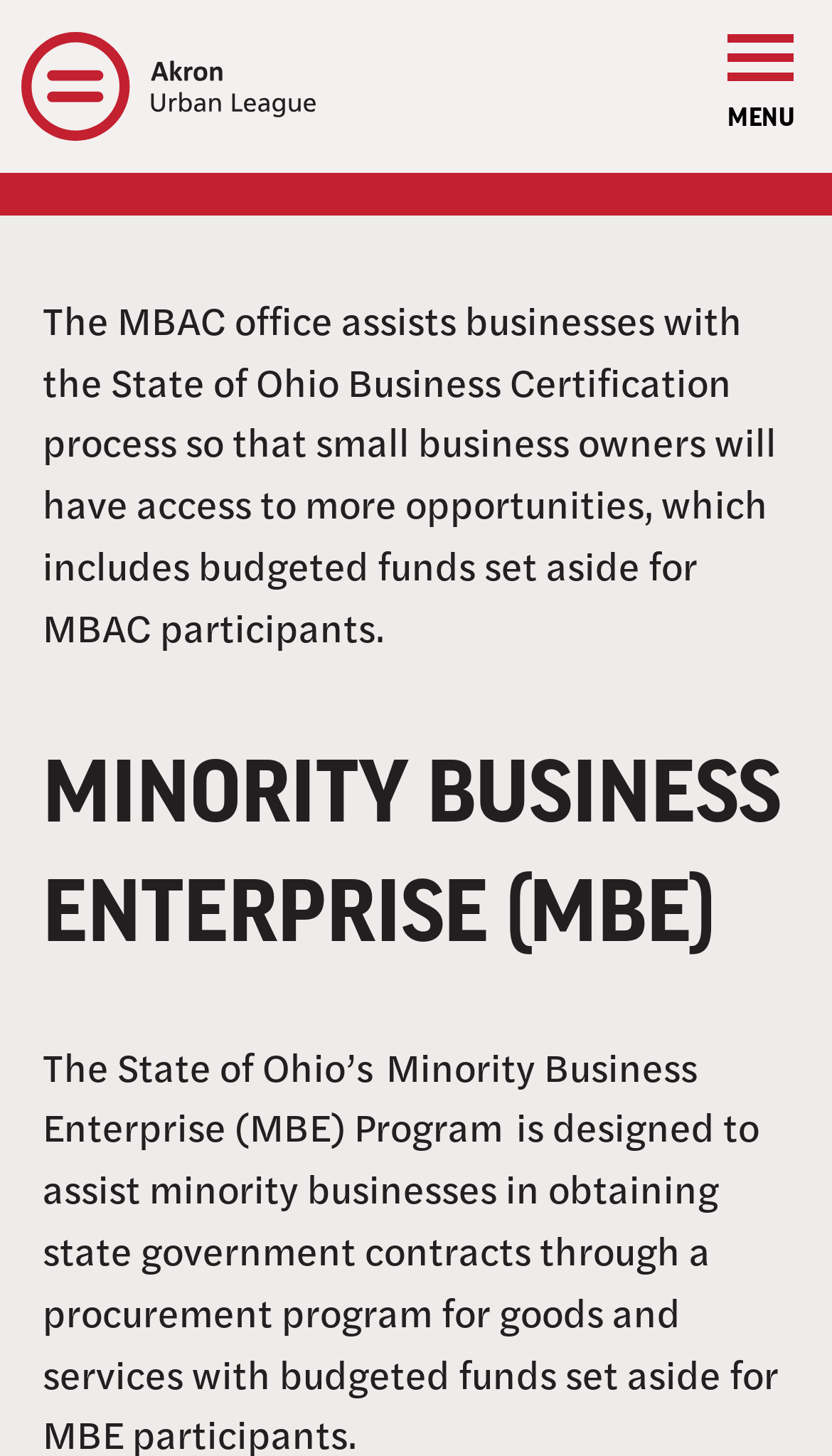What is the heading below the menu?
Answer the question with a single word or phrase derived from the image.

MINORITY BUSINESS ENTERPRISE (MBE)